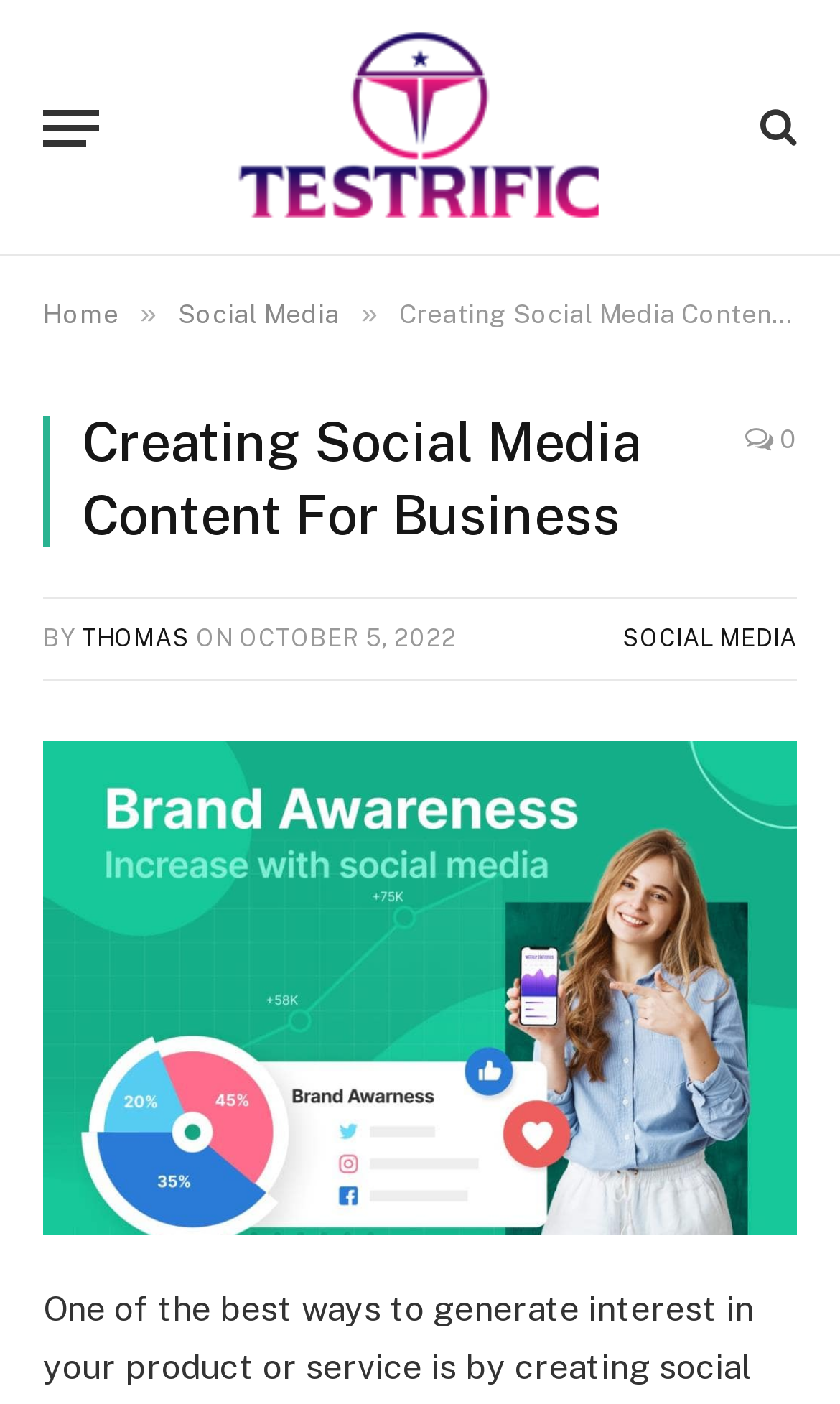Please identify the bounding box coordinates of where to click in order to follow the instruction: "Click the GFG Alliance Logo".

None